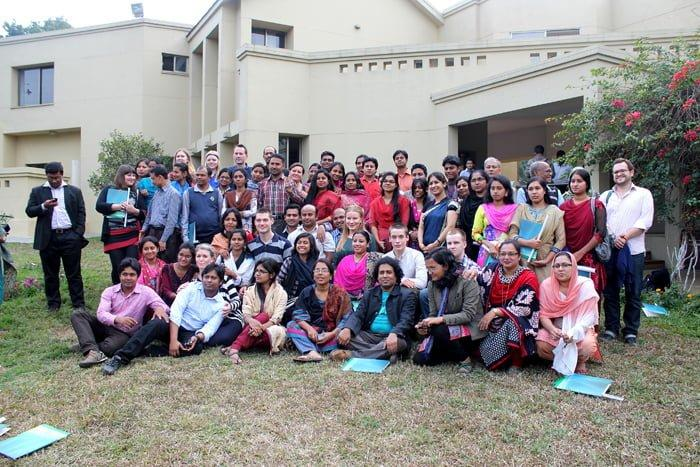What type of environment is the seminar being held in?
Using the image as a reference, answer with just one word or a short phrase.

Outdoor